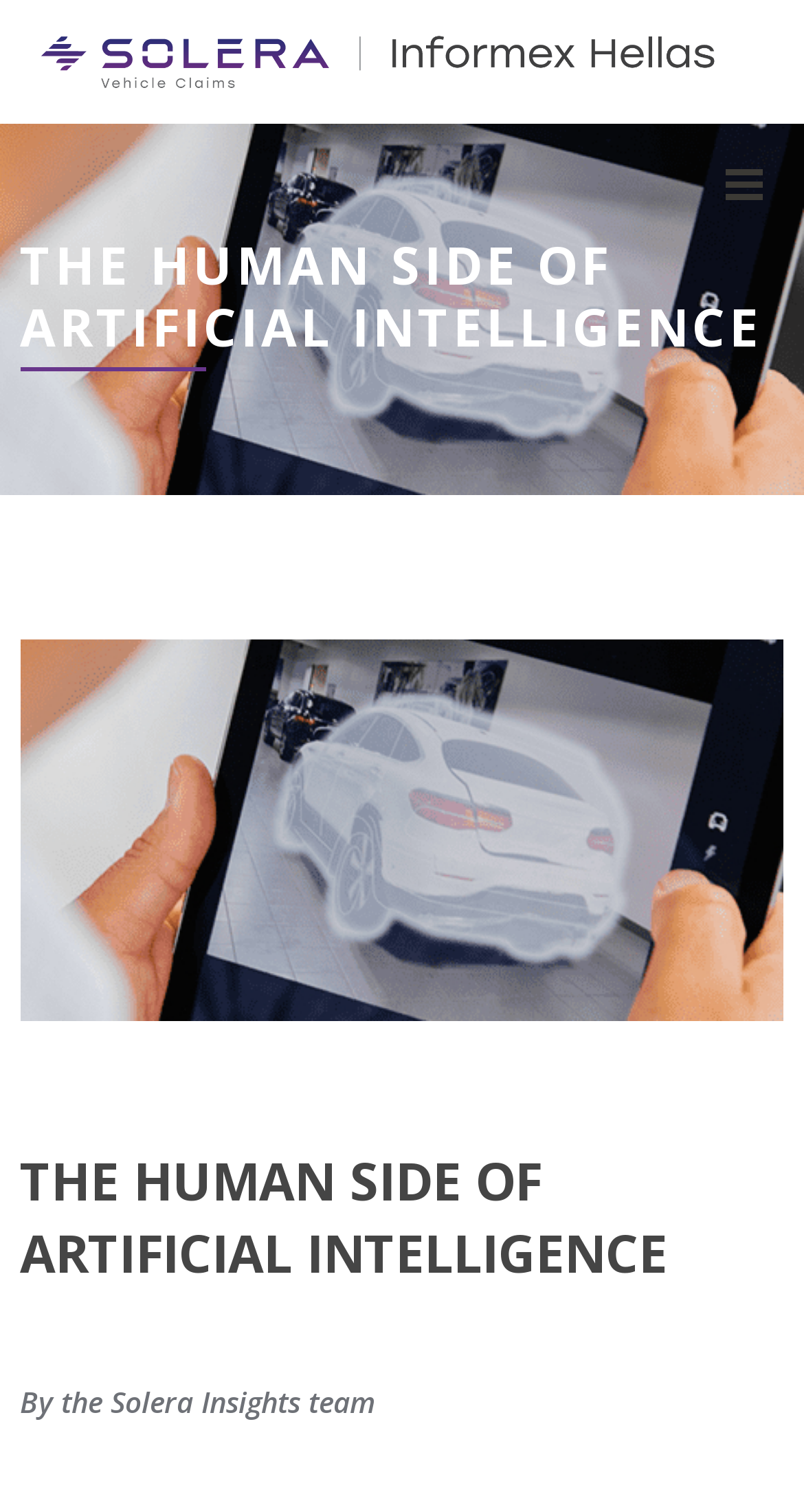Please find and provide the title of the webpage.

THE HUMAN SIDE OF ARTIFICIAL INTELLIGENCE